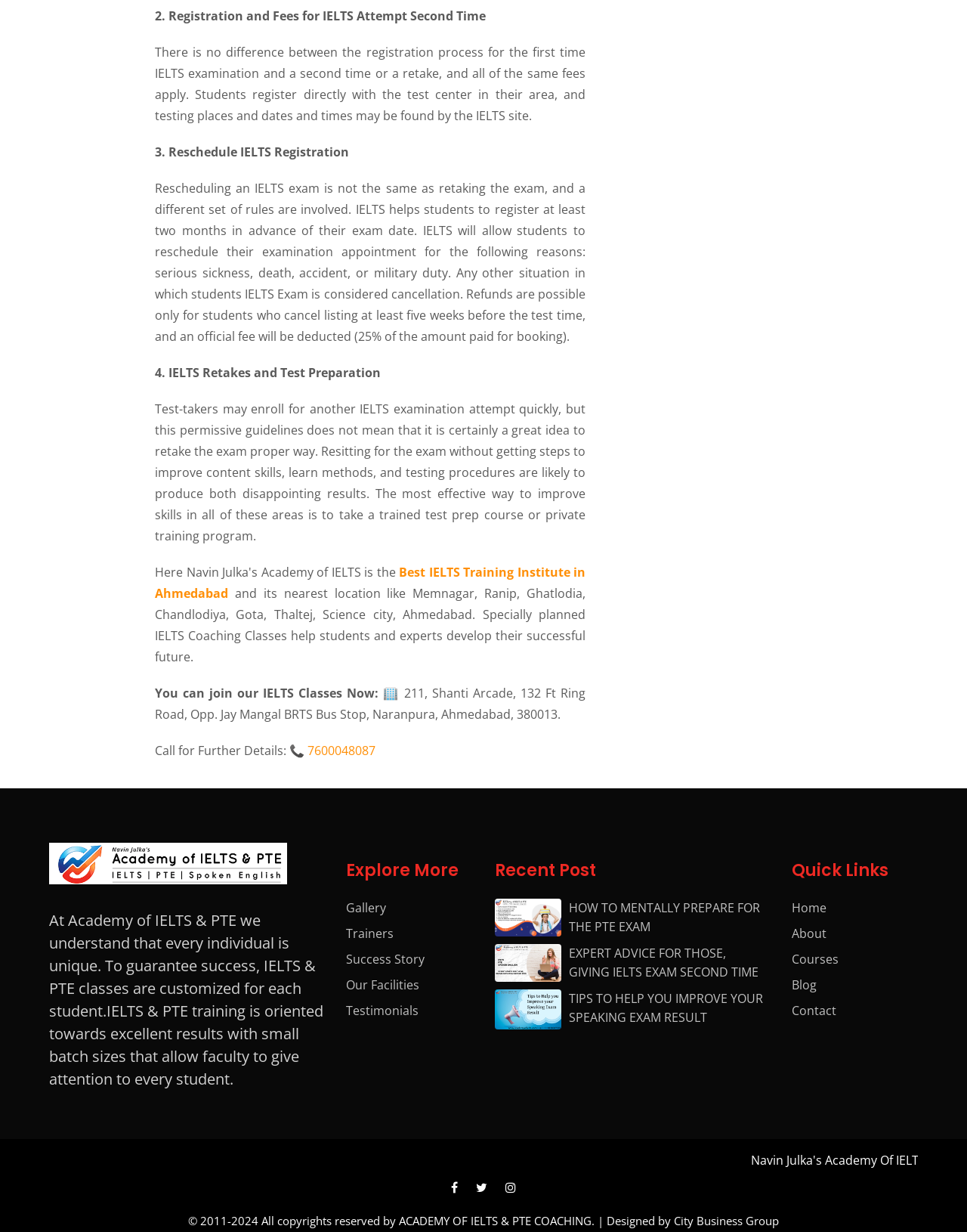What is the phone number to call for further details?
Use the screenshot to answer the question with a single word or phrase.

7600048087